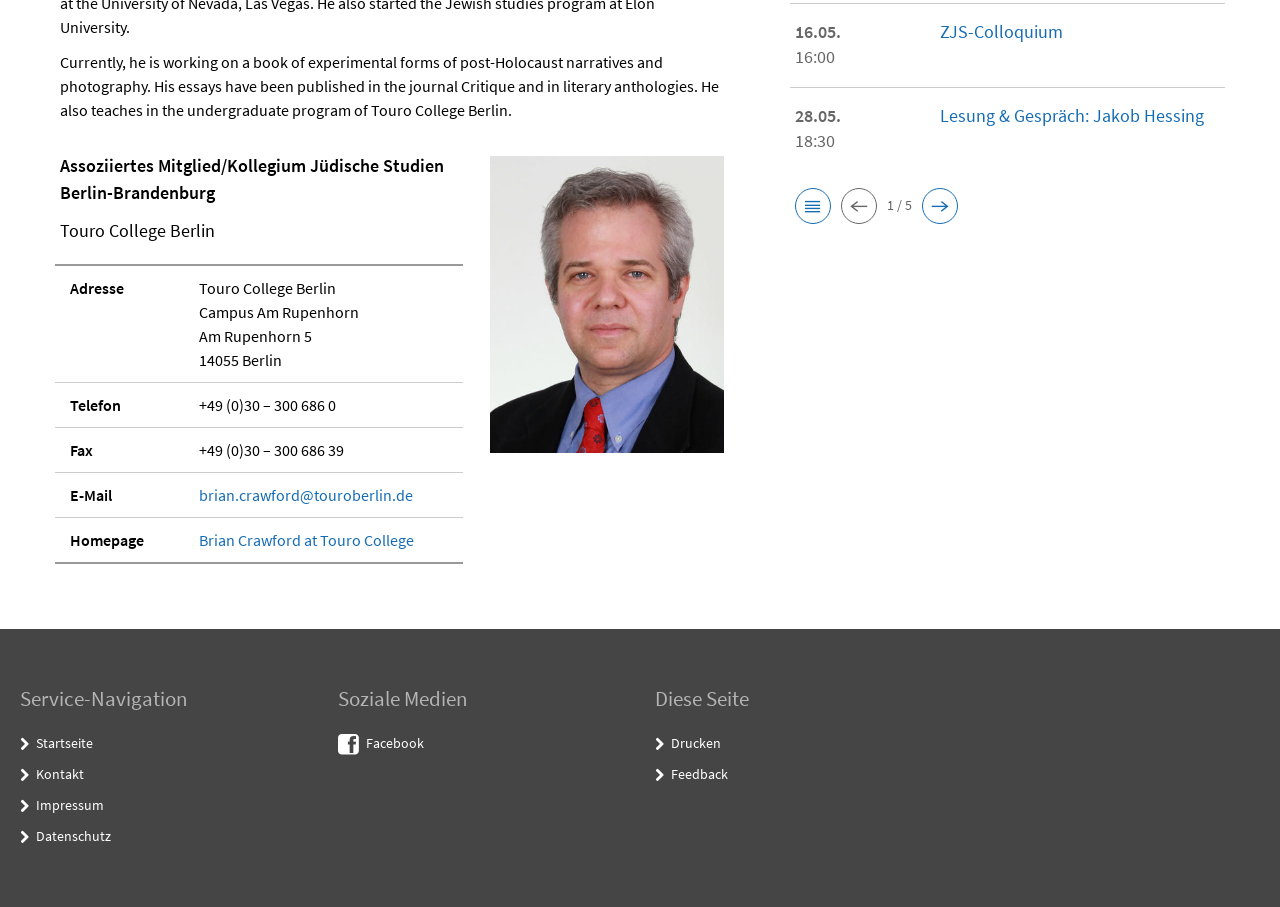Provide the bounding box coordinates of the HTML element described as: "title="Dr. Abdul Kalam Foundation (Regd.)"". The bounding box coordinates should be four float numbers between 0 and 1, i.e., [left, top, right, bottom].

None